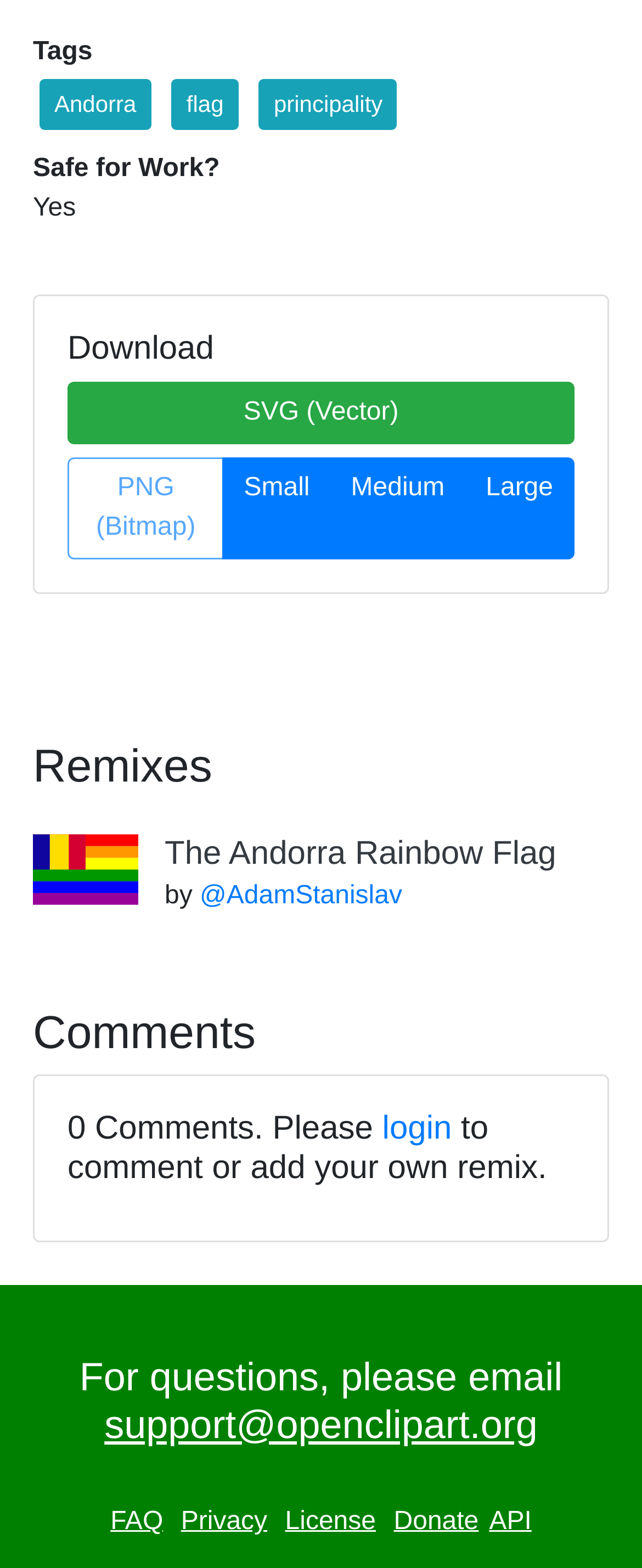What is the size of the small PNG? Observe the screenshot and provide a one-word or short phrase answer.

Small